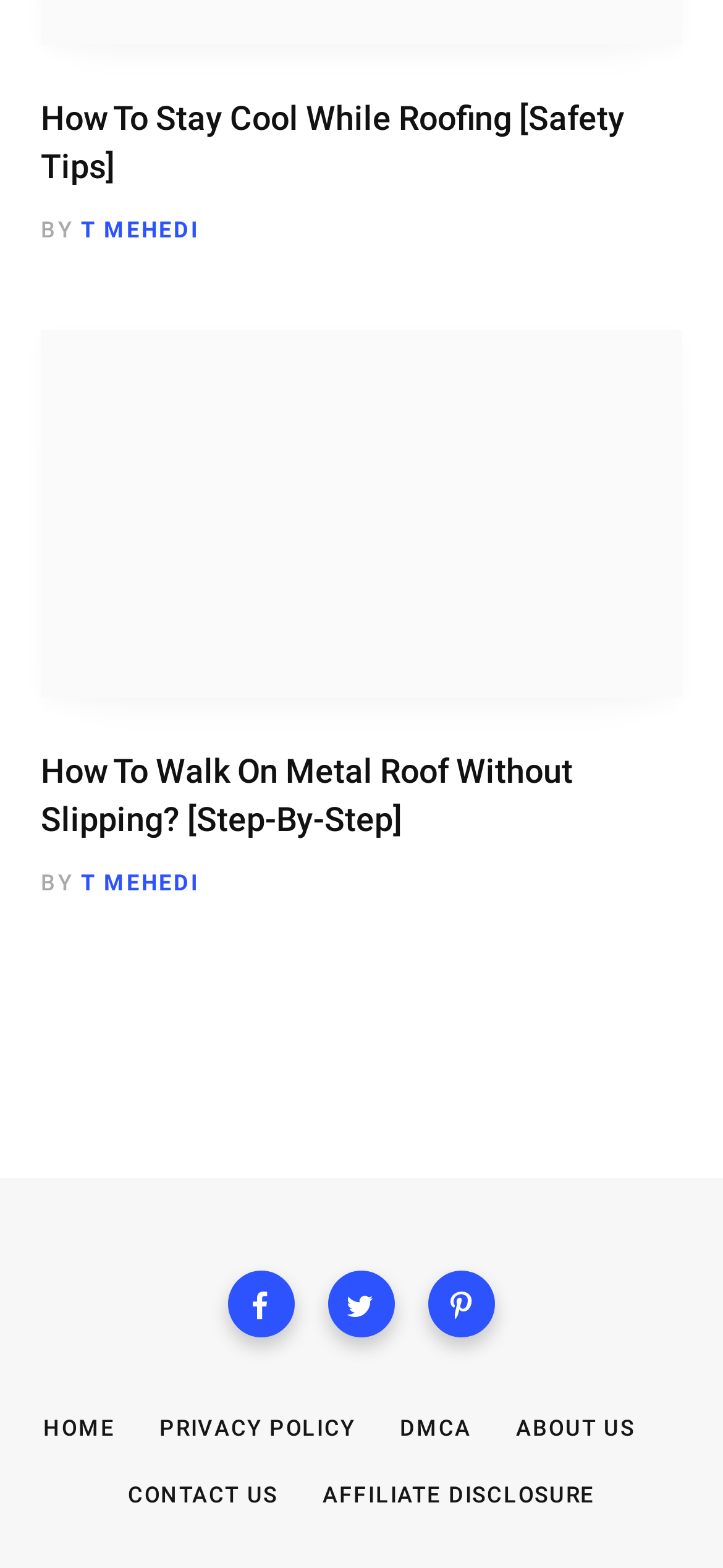How many articles are displayed on the webpage?
Refer to the screenshot and respond with a concise word or phrase.

2